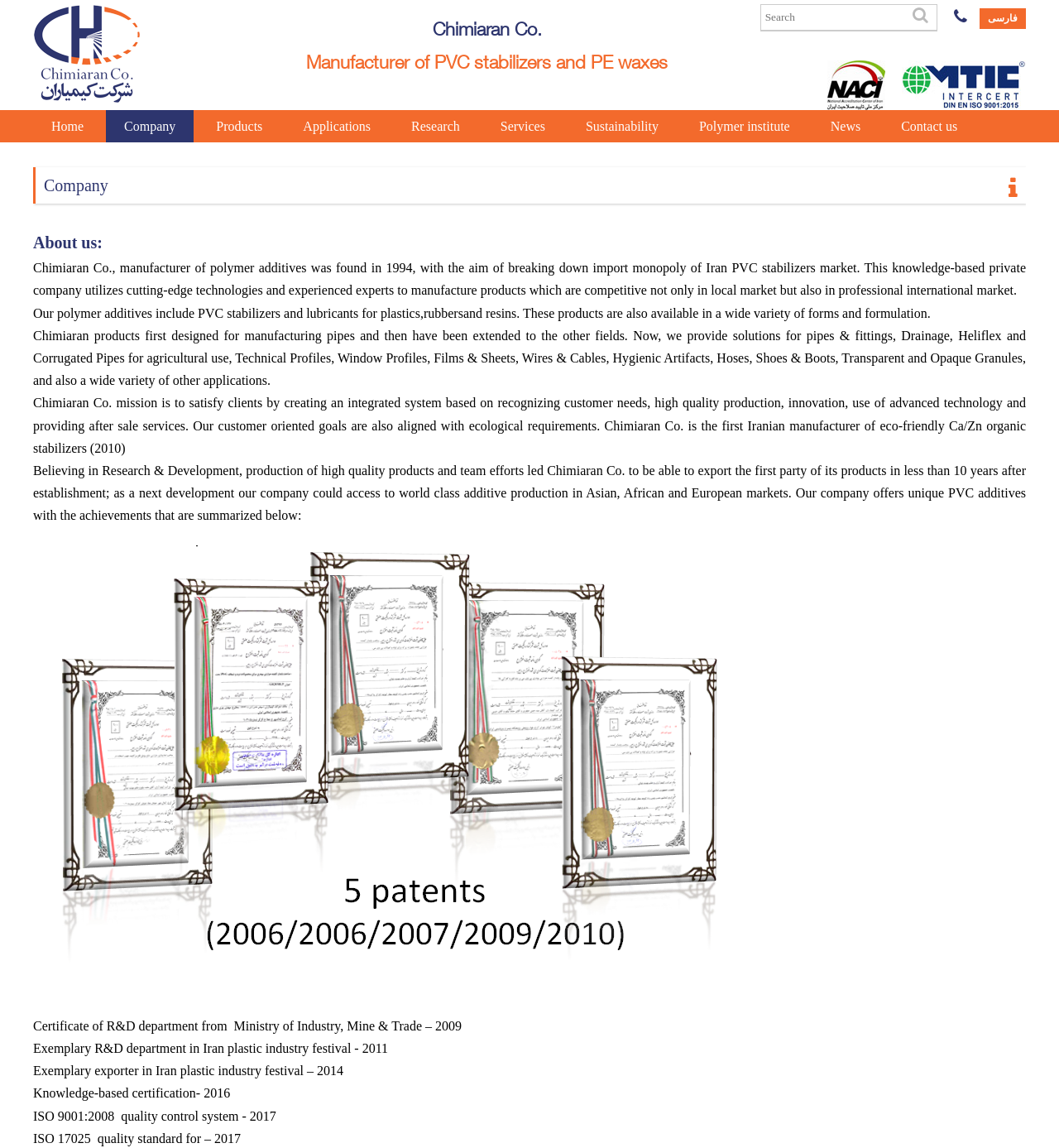What is the year the company was founded?
Utilize the information in the image to give a detailed answer to the question.

The year the company was founded can be found in the paragraph that starts with 'This knowledge-based private company utilizes cutting-edge technologies and experienced experts to manufacture products which are competitive not only in...' which is located in the middle of the webpage.